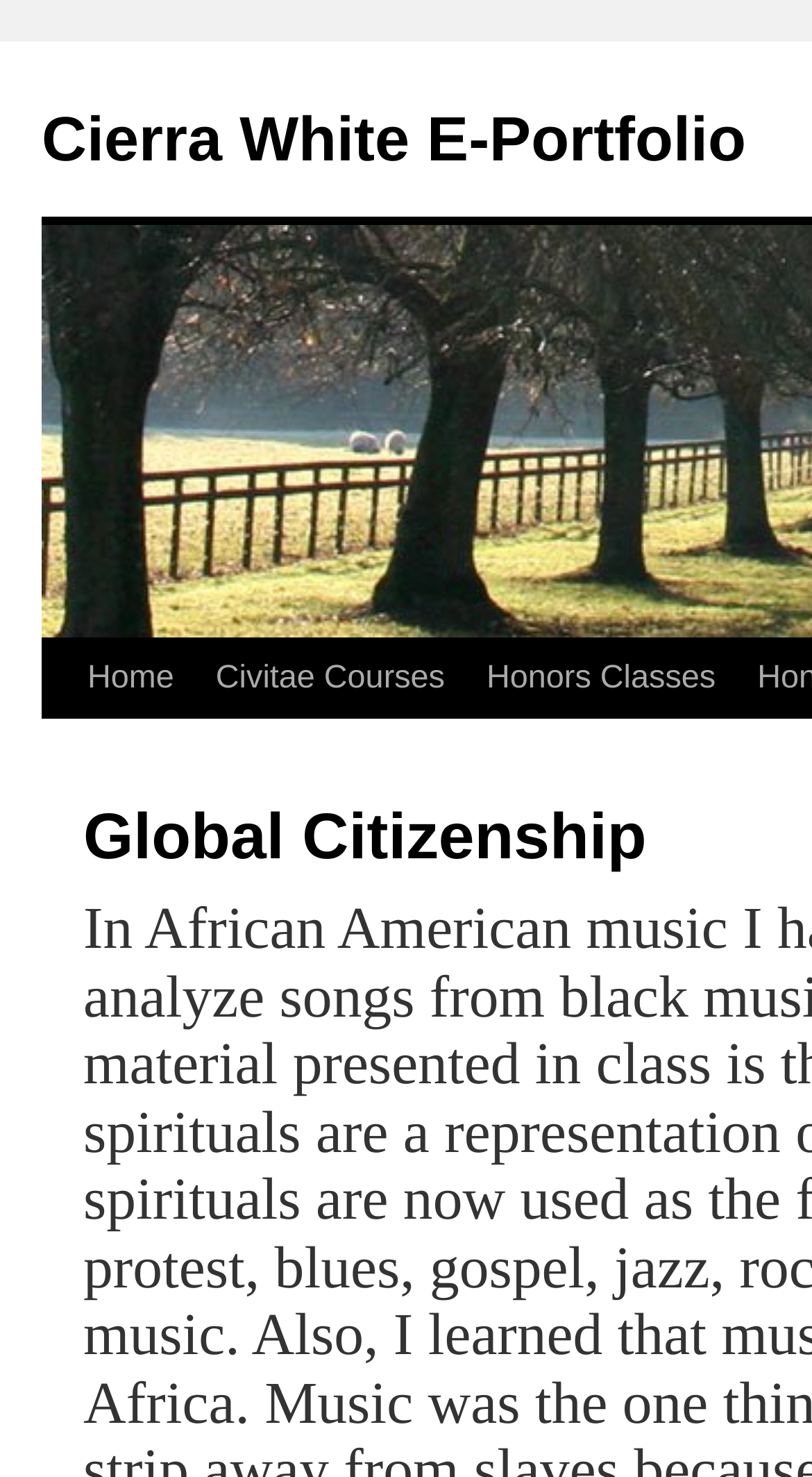Determine the bounding box coordinates for the UI element described. Format the coordinates as (top-left x, top-left y, bottom-right x, bottom-right y) and ensure all values are between 0 and 1. Element description: Skip to content

[0.049, 0.432, 0.1, 0.592]